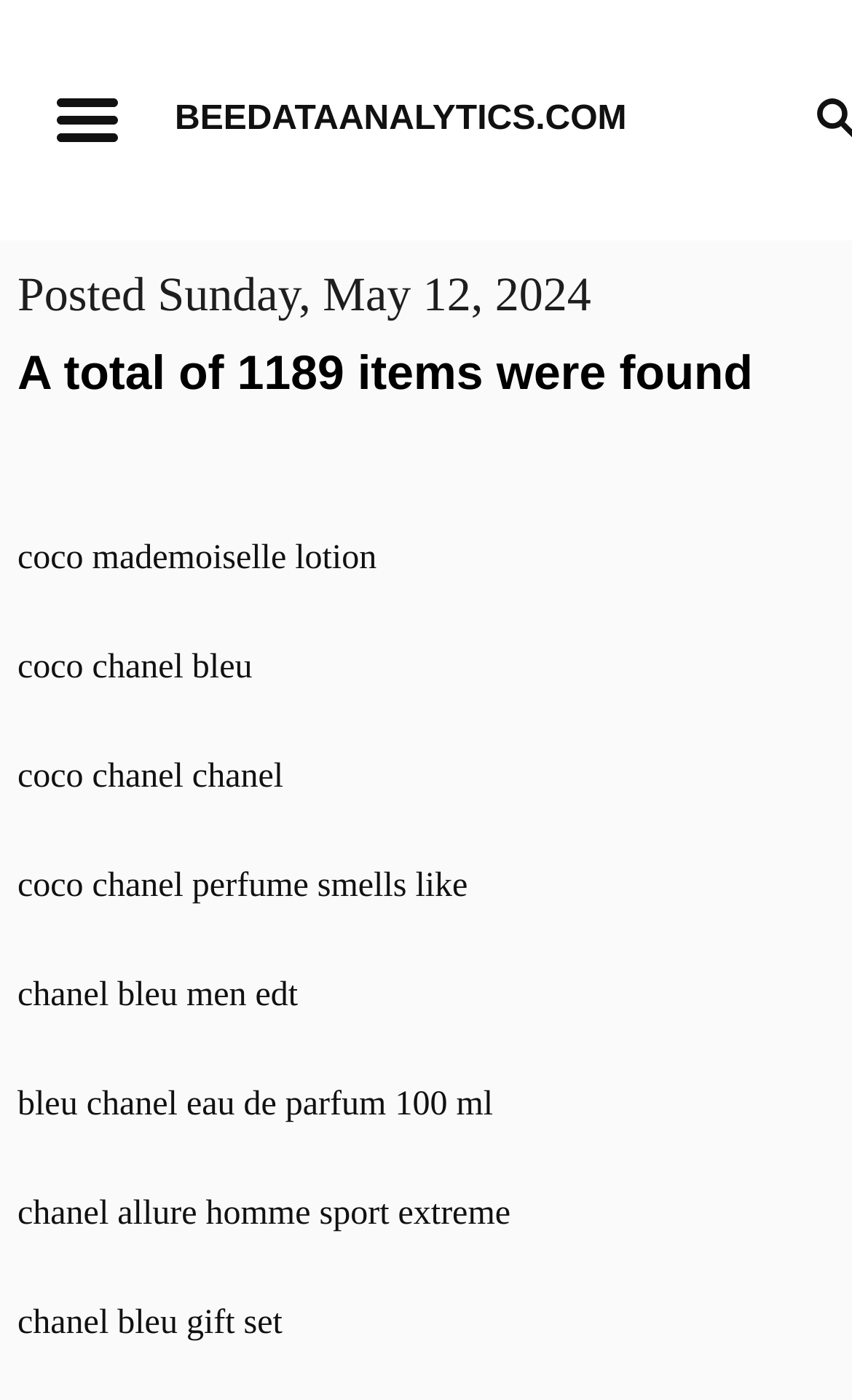How many links are there on the page?
Respond to the question with a single word or phrase according to the image.

7